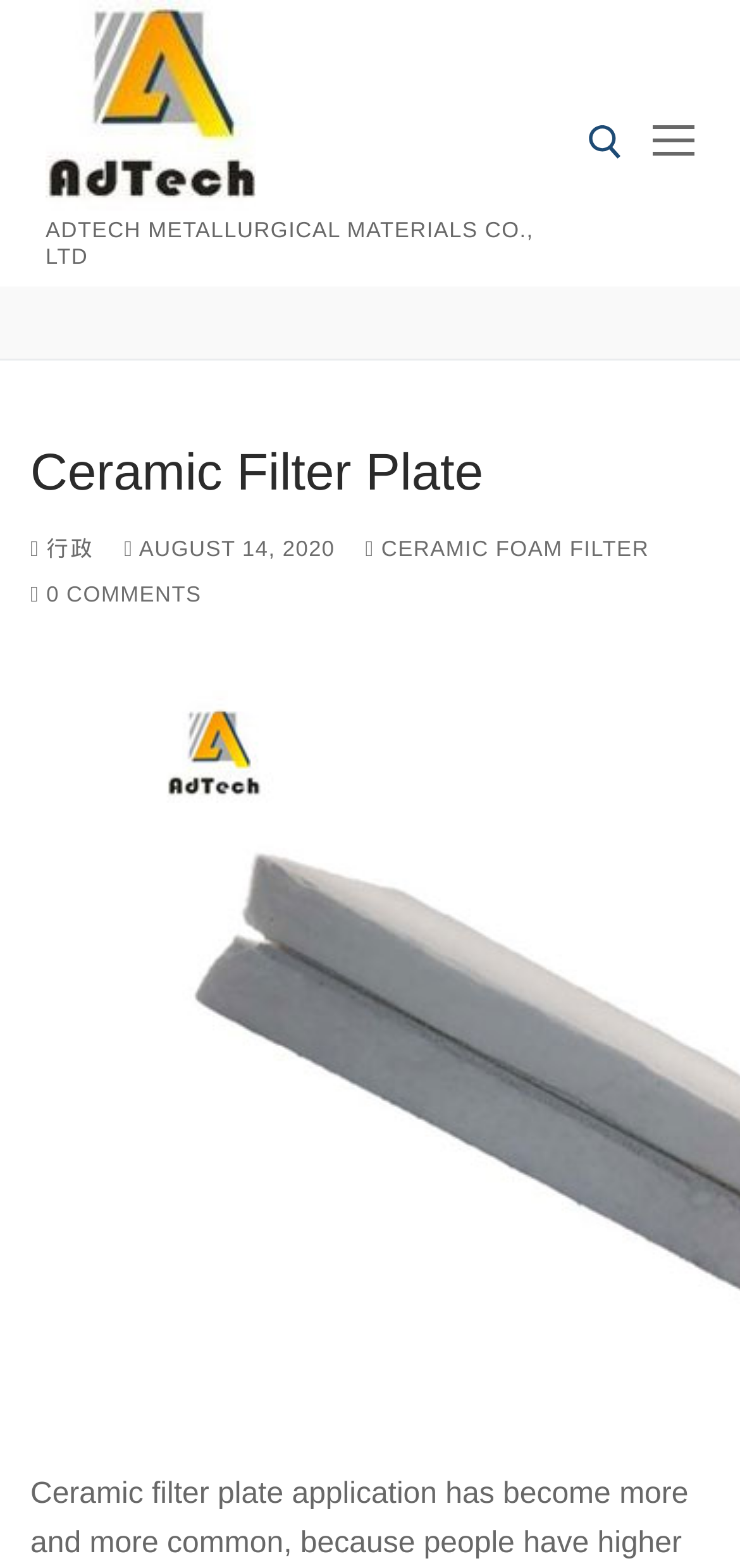Show the bounding box coordinates of the element that should be clicked to complete the task: "Go to alalloycasting homepage".

[0.062, 0.0, 0.754, 0.134]